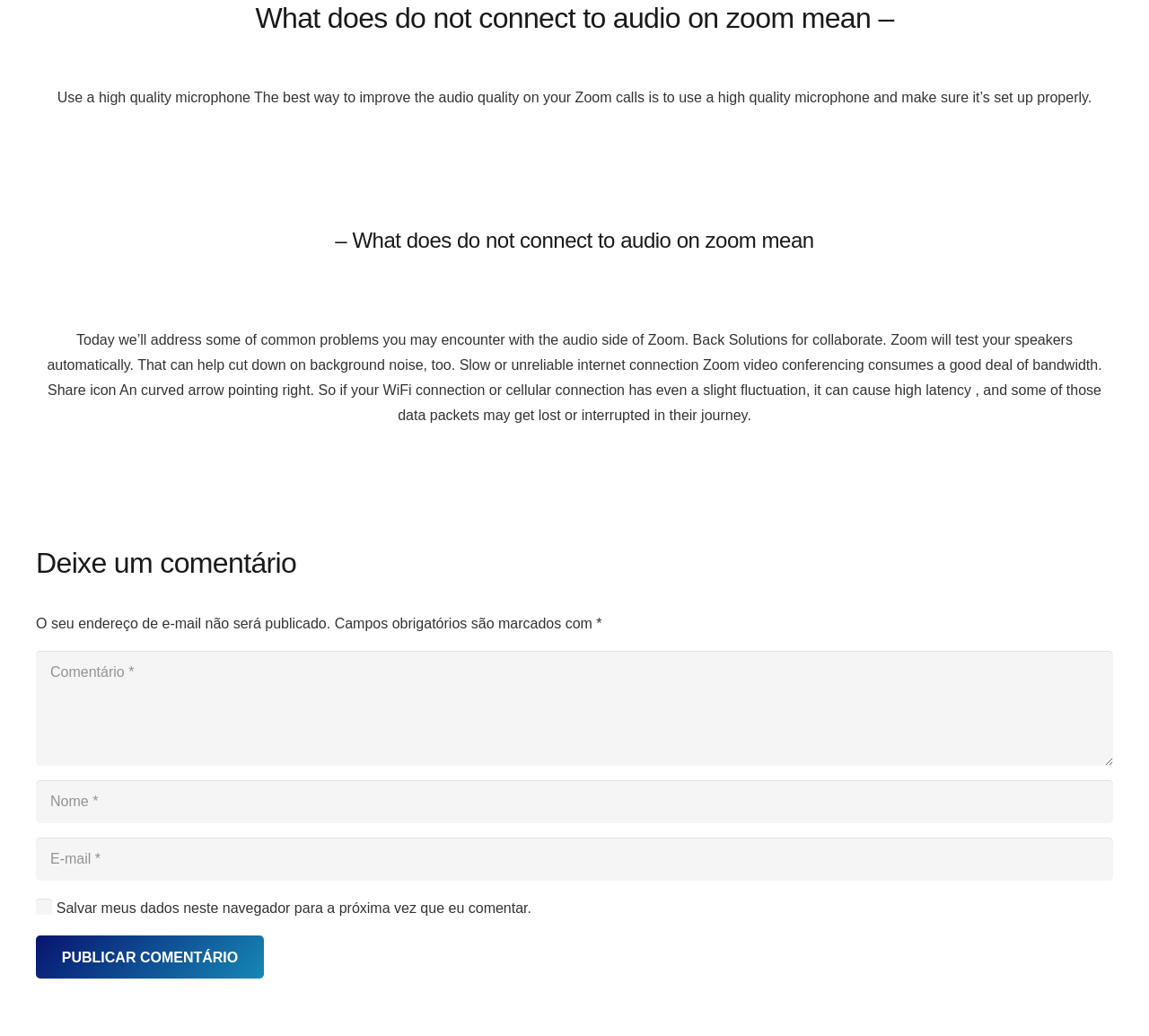What is the best way to improve audio quality on Zoom calls?
Please respond to the question with a detailed and thorough explanation.

The webpage suggests that using a high quality microphone and setting it up properly is the best way to improve audio quality on Zoom calls, as mentioned in the first static text element.